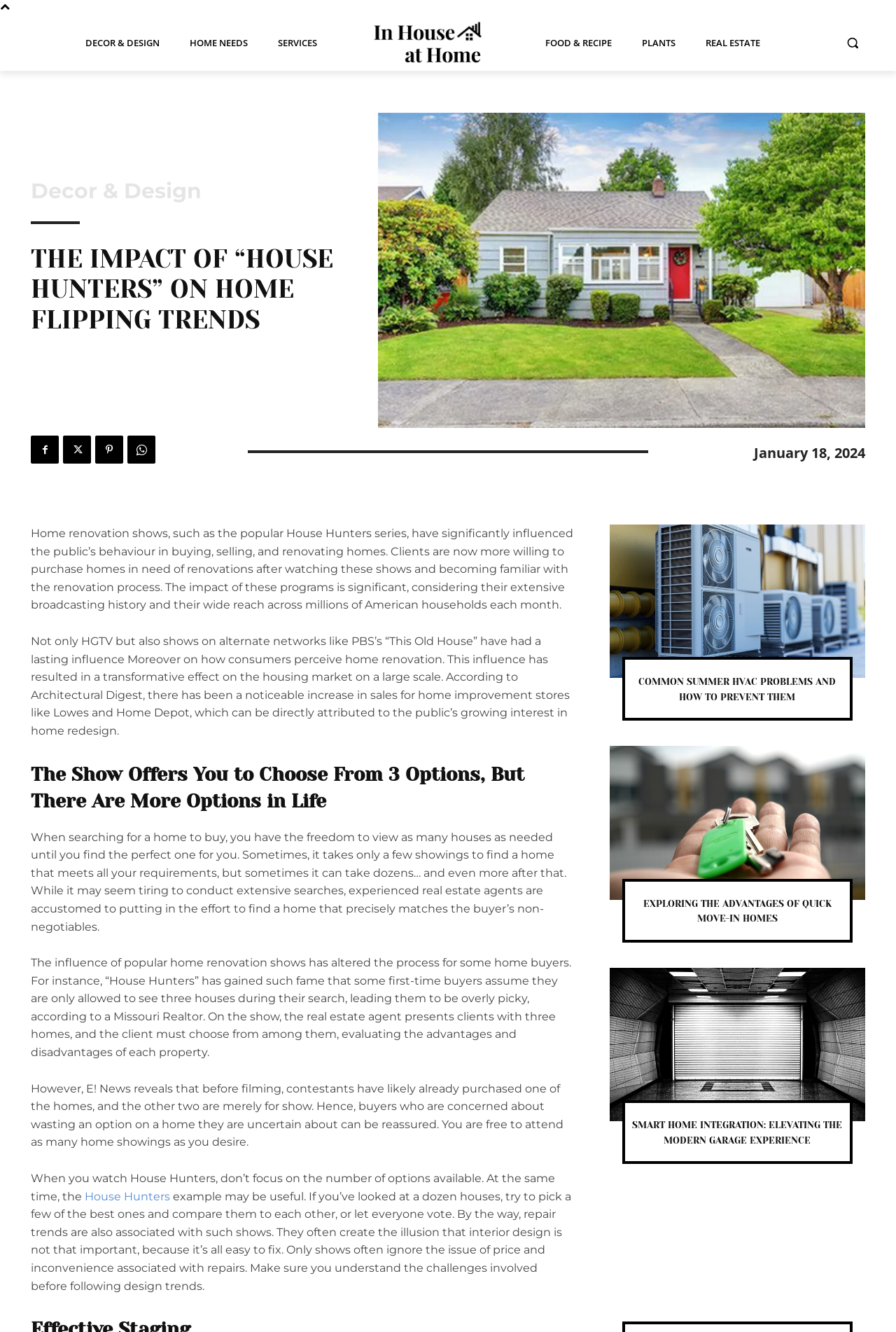Using the details from the image, please elaborate on the following question: What is the purpose of the 'Search' button?

The 'Search' button is likely used to search for specific topics or keywords related to home renovation, real estate, or other related topics on the webpage.